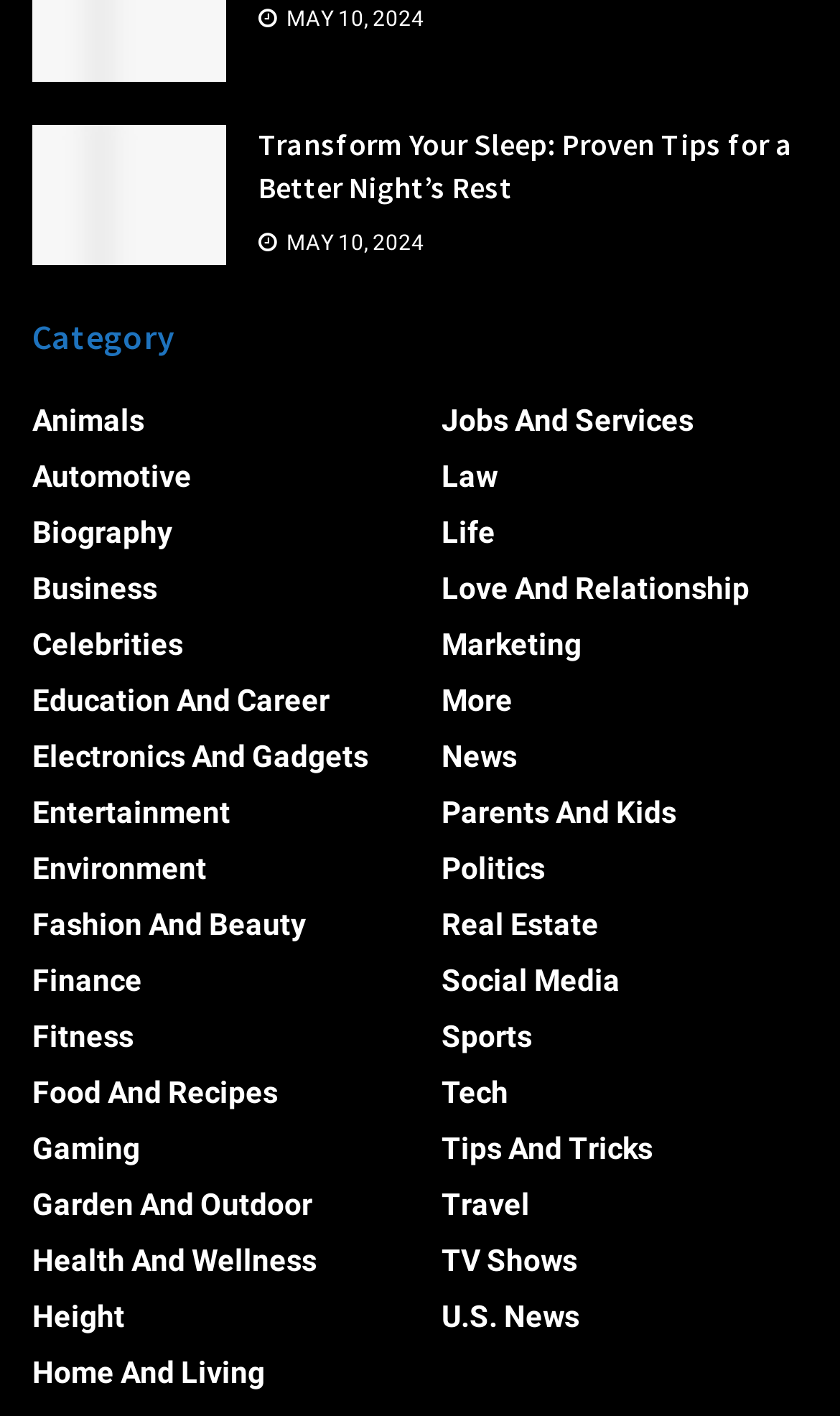Please specify the bounding box coordinates of the clickable section necessary to execute the following command: "view August 2023".

None